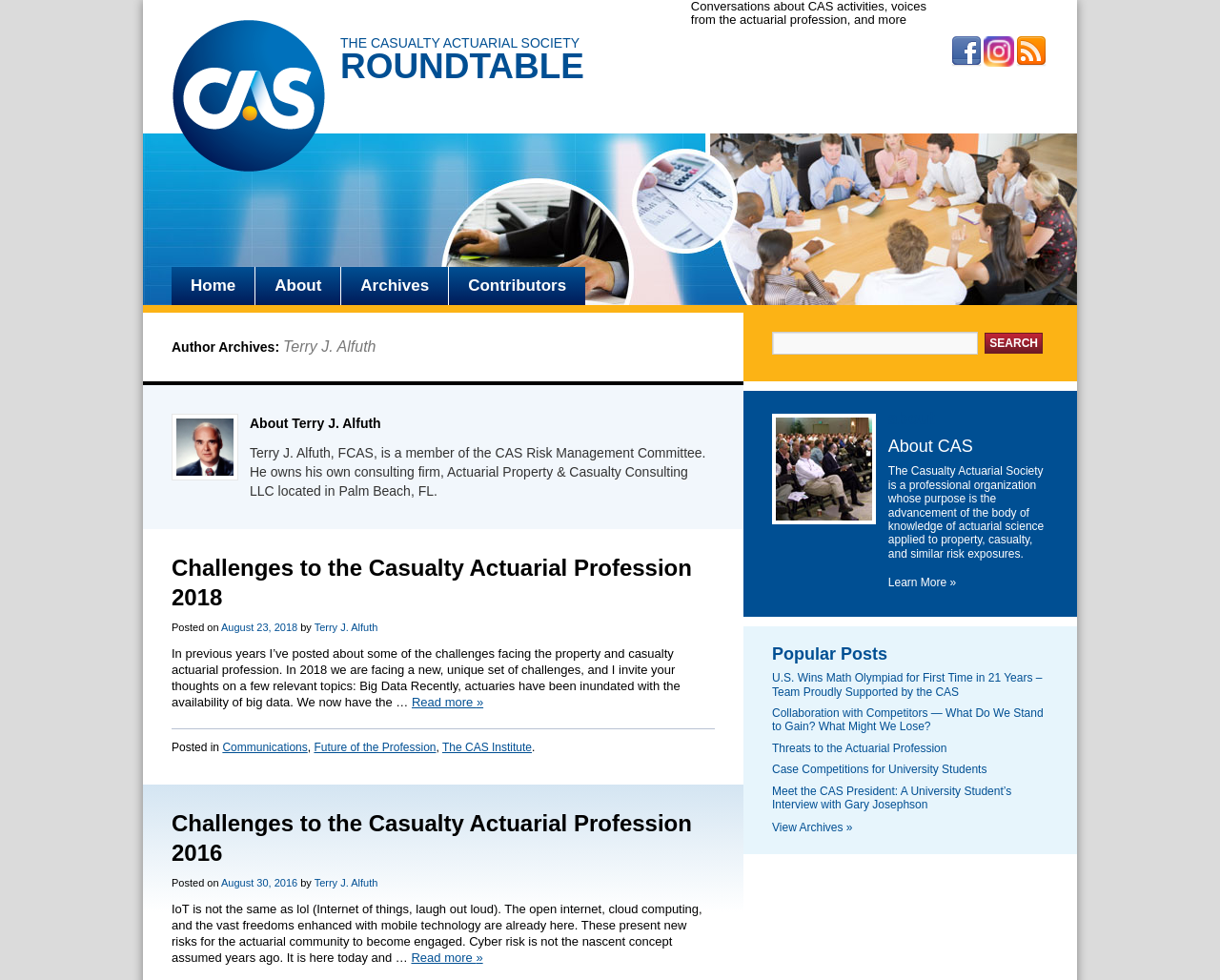Provide an in-depth caption for the elements present on the webpage.

This webpage is about Terry J. Alfuth, a member of the Casualty Actuarial Society (CAS) Risk Management Committee. At the top, there is a logo of the CAS Roundtable, accompanied by a link to the organization's website. Below the logo, there are two lines of text: "THE CASUALTY ACTUARIAL SOCIETY" and "ROUNDTABLE".

On the top-right corner, there are three social media links: Facebook, Instagram, and RSS. Below these links, there is a navigation menu with links to "Home", "About", "Archives", and "Contributors". The "About" link is highlighted, indicating that the current page is about Terry J. Alfuth.

The main content of the page is divided into two sections. The left section contains a heading "Author Archives: Terry J. Alfuth" and a link to Terry J. Alfuth's profile. Below this heading, there is an image of Terry J. Alfuth's avatar. The right section contains a brief biography of Terry J. Alfuth, stating that he is a member of the CAS Risk Management Committee and owns his own consulting firm.

Below the biography, there are two articles written by Terry J. Alfuth. The first article, "Challenges to the Casualty Actuarial Profession 2018", discusses the challenges facing the property and casualty actuarial profession in 2018. The second article, "Challenges to the Casualty Actuarial Profession 2016", discusses similar challenges in 2016. Each article has a "Read more" link at the end.

On the right side of the page, there is a search bar with a "Search" button. Below the search bar, there are several headings: "about", "About CAS", and "Popular Posts". The "About CAS" section provides a brief description of the Casualty Actuarial Society. The "Popular Posts" section lists several articles, including "U.S. Wins Math Olympiad for First Time in 21 Years – Team Proudly Supported by the CAS" and "Threats to the Actuarial Profession".